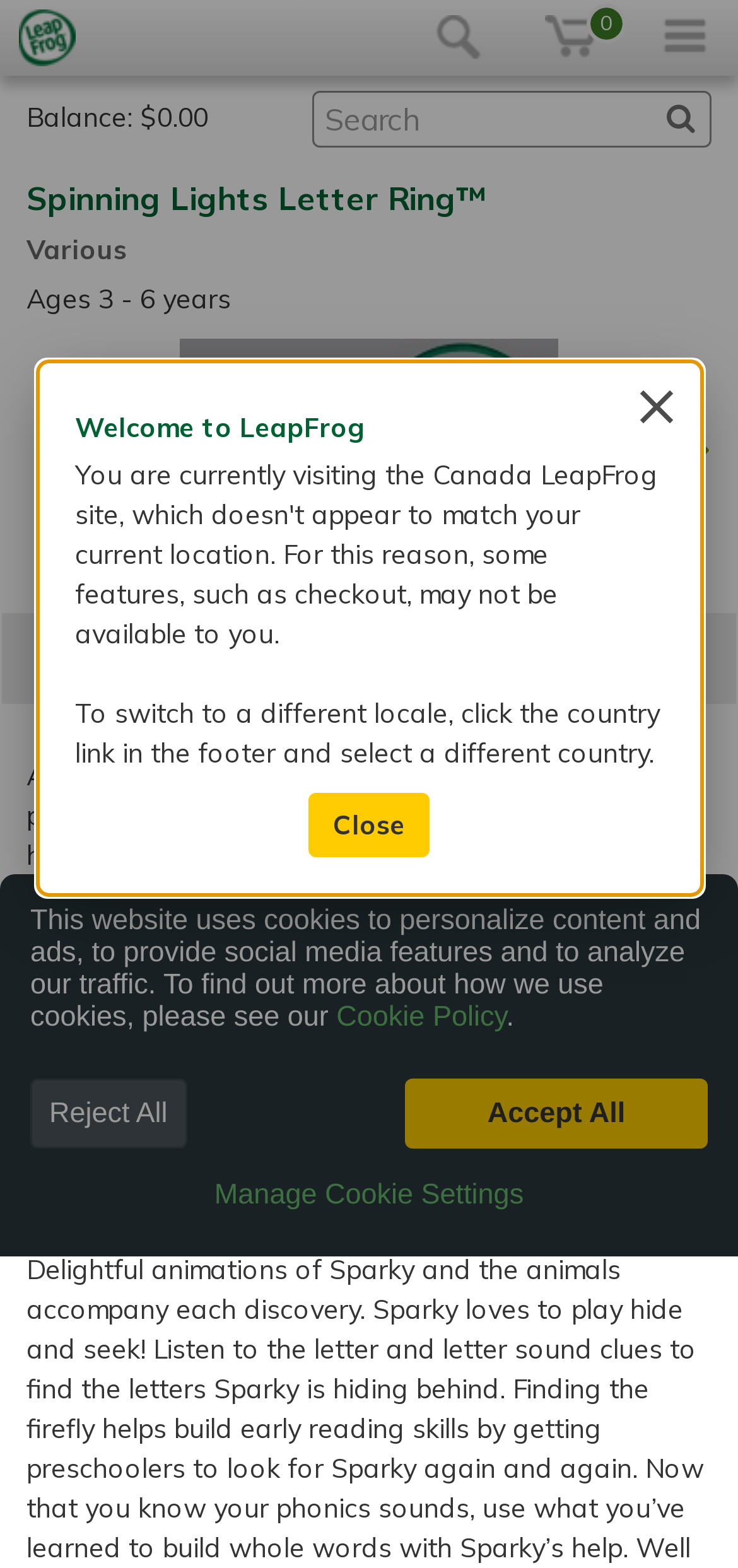Locate the bounding box coordinates of the clickable part needed for the task: "See what's included".

[0.036, 0.57, 0.397, 0.612]